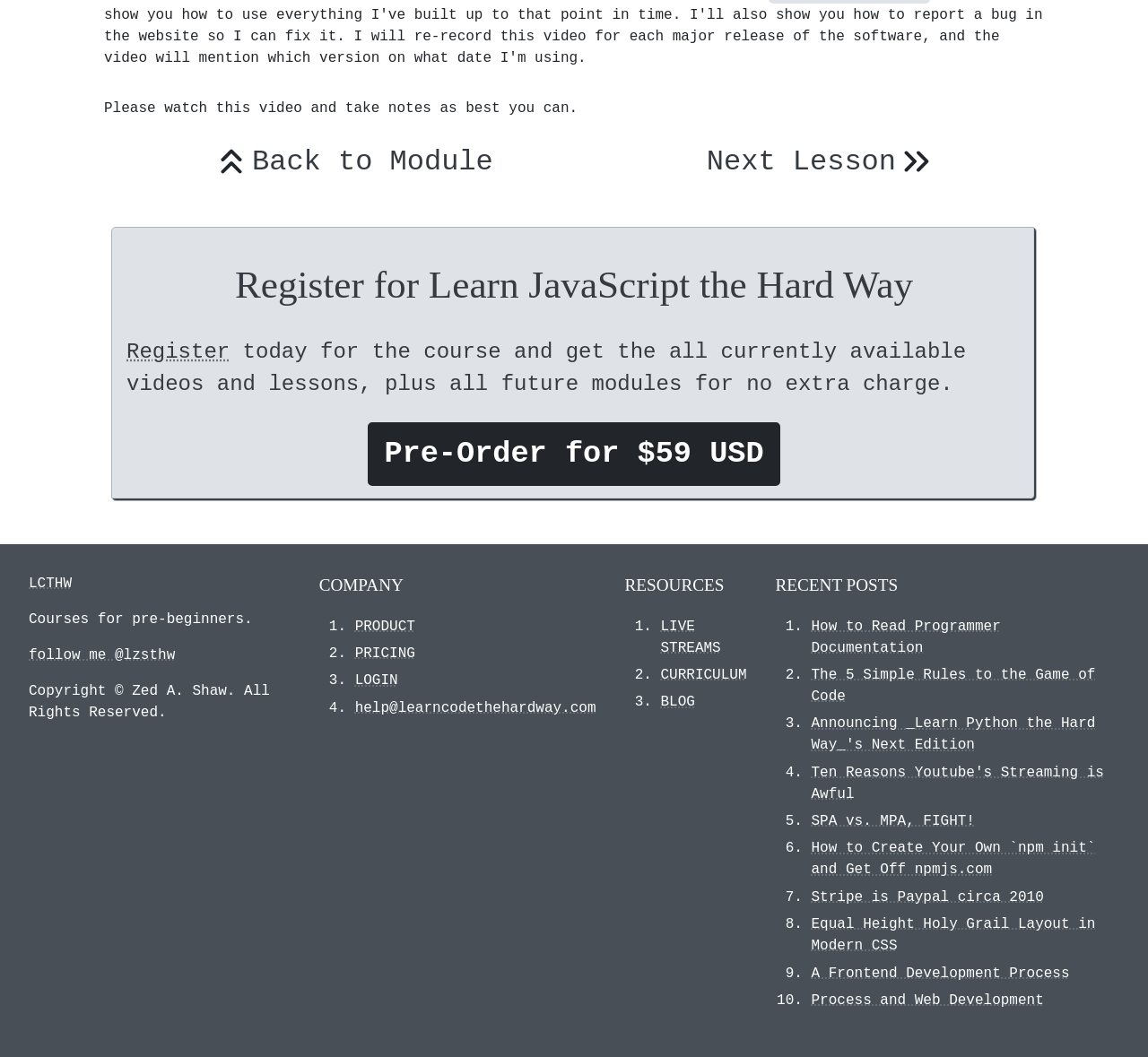Find and specify the bounding box coordinates that correspond to the clickable region for the instruction: "Click the 'LCTHW' link".

[0.025, 0.542, 0.253, 0.562]